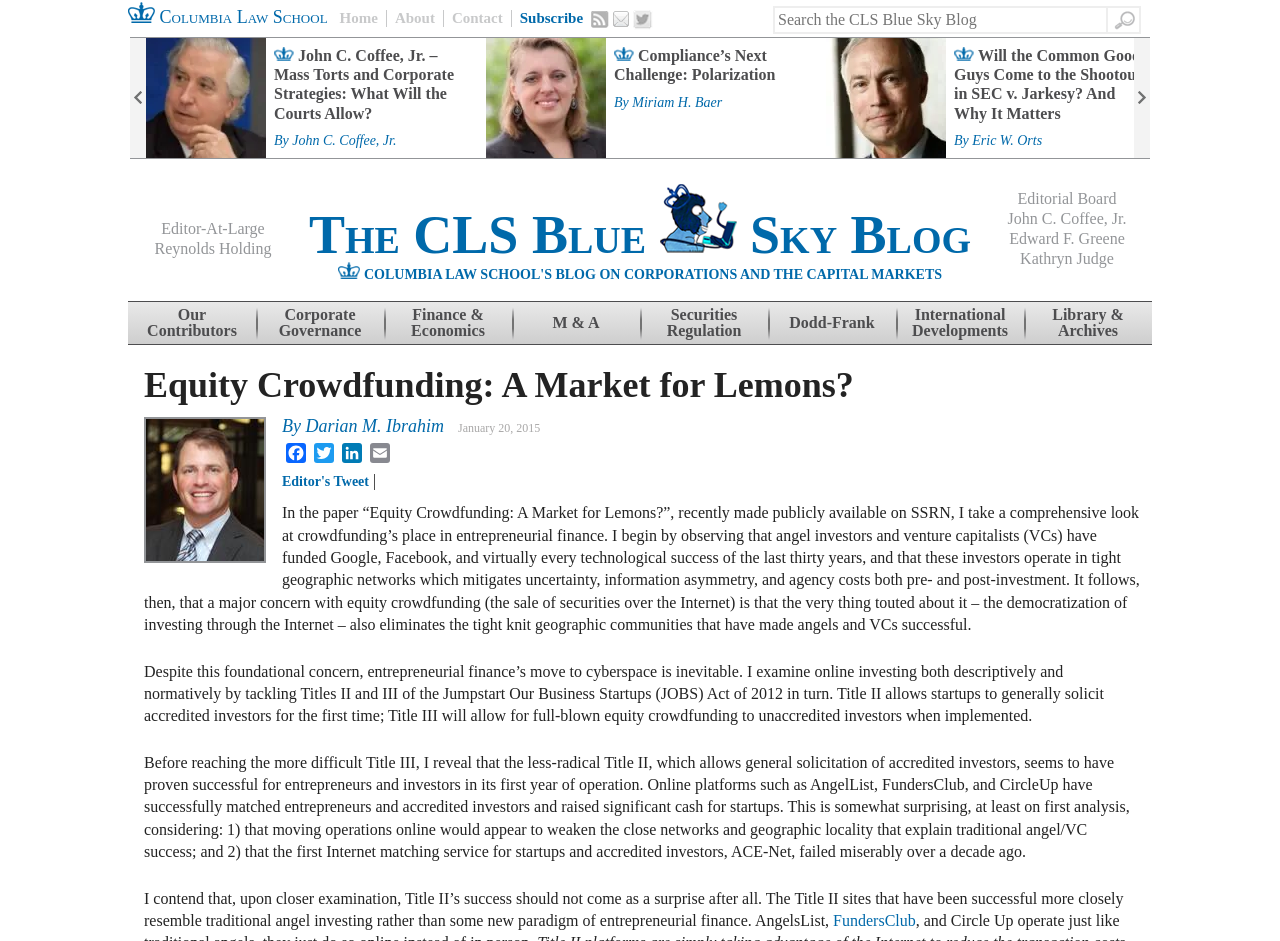What is the purpose of the search box?
Provide a fully detailed and comprehensive answer to the question.

I inferred the answer by looking at the search box element and its location on the webpage. The search box is likely intended for users to search for specific content within the blog.